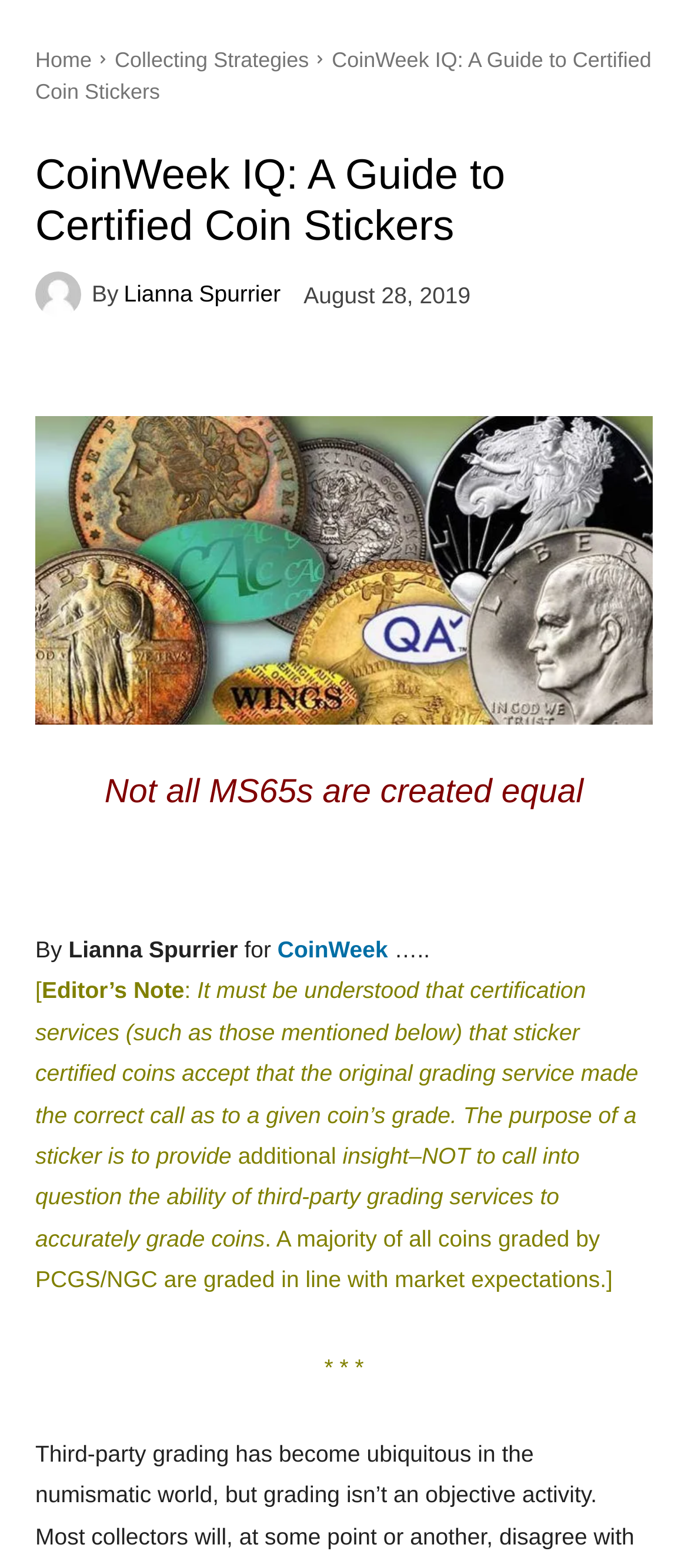What is the name of the website? Please answer the question using a single word or phrase based on the image.

CoinWeek